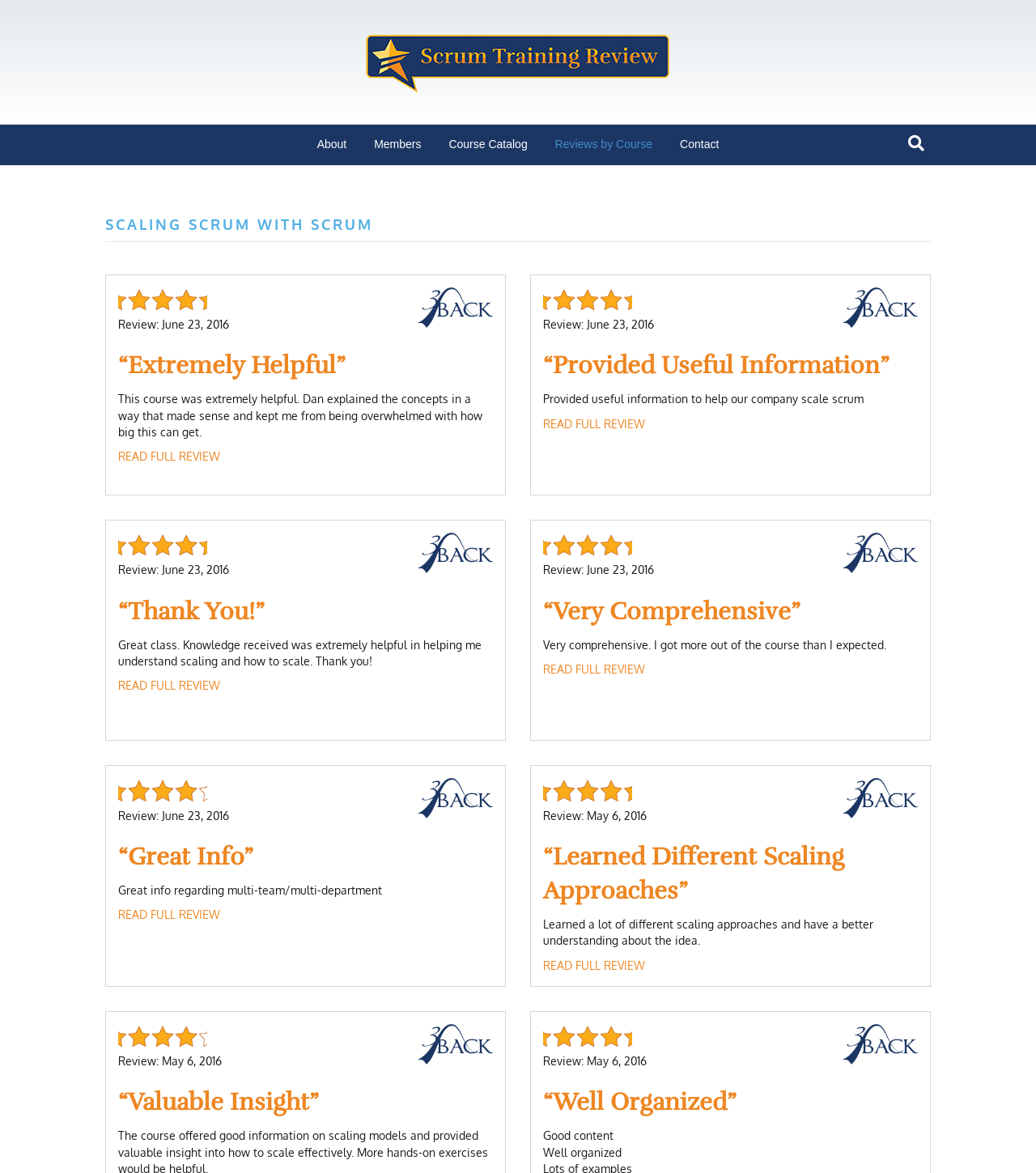Respond to the question below with a single word or phrase:
What is the company mentioned in the reviews?

3Back.com